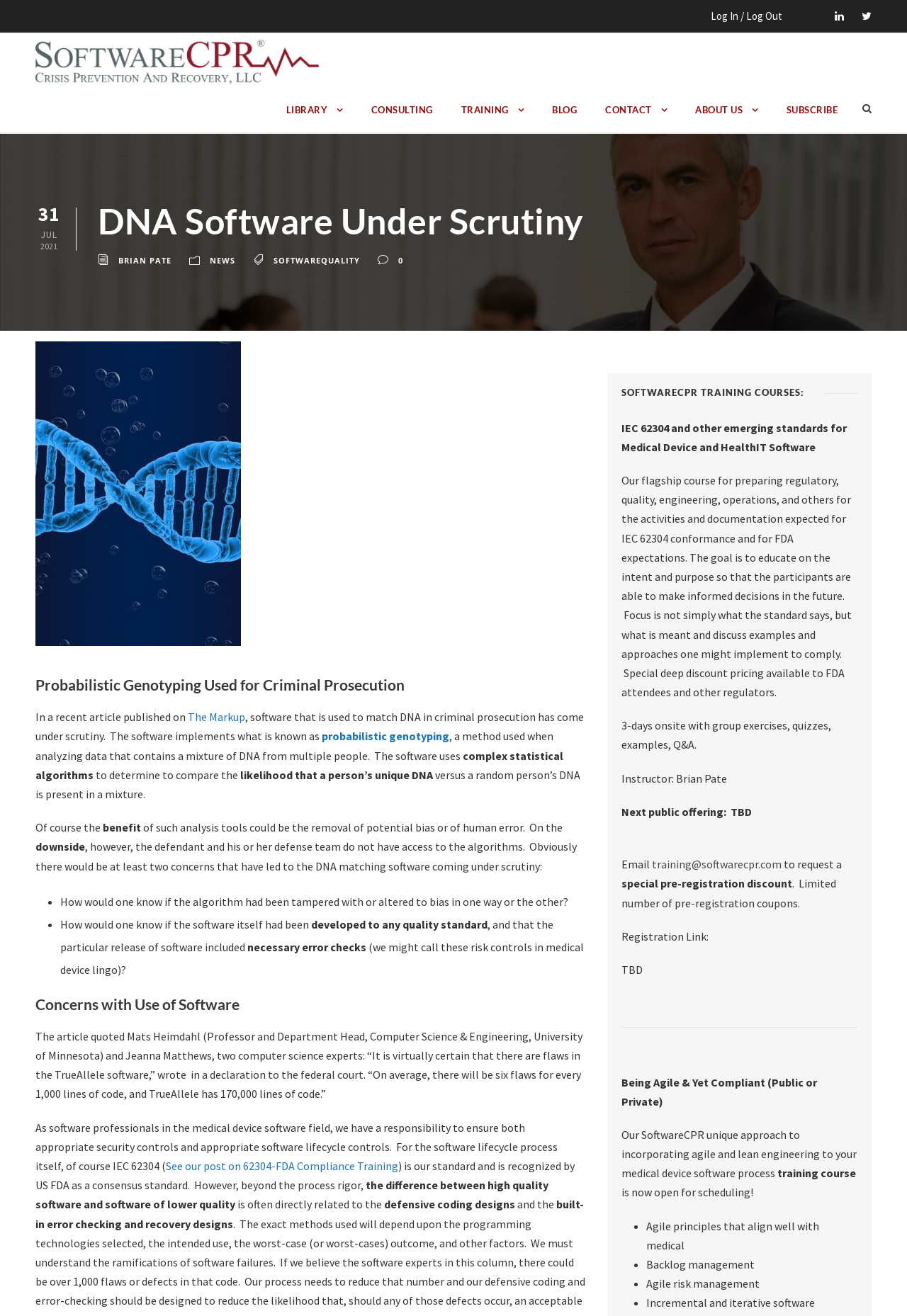Using the provided element description: "Log In / Log Out", determine the bounding box coordinates of the corresponding UI element in the screenshot.

[0.784, 0.007, 0.862, 0.023]